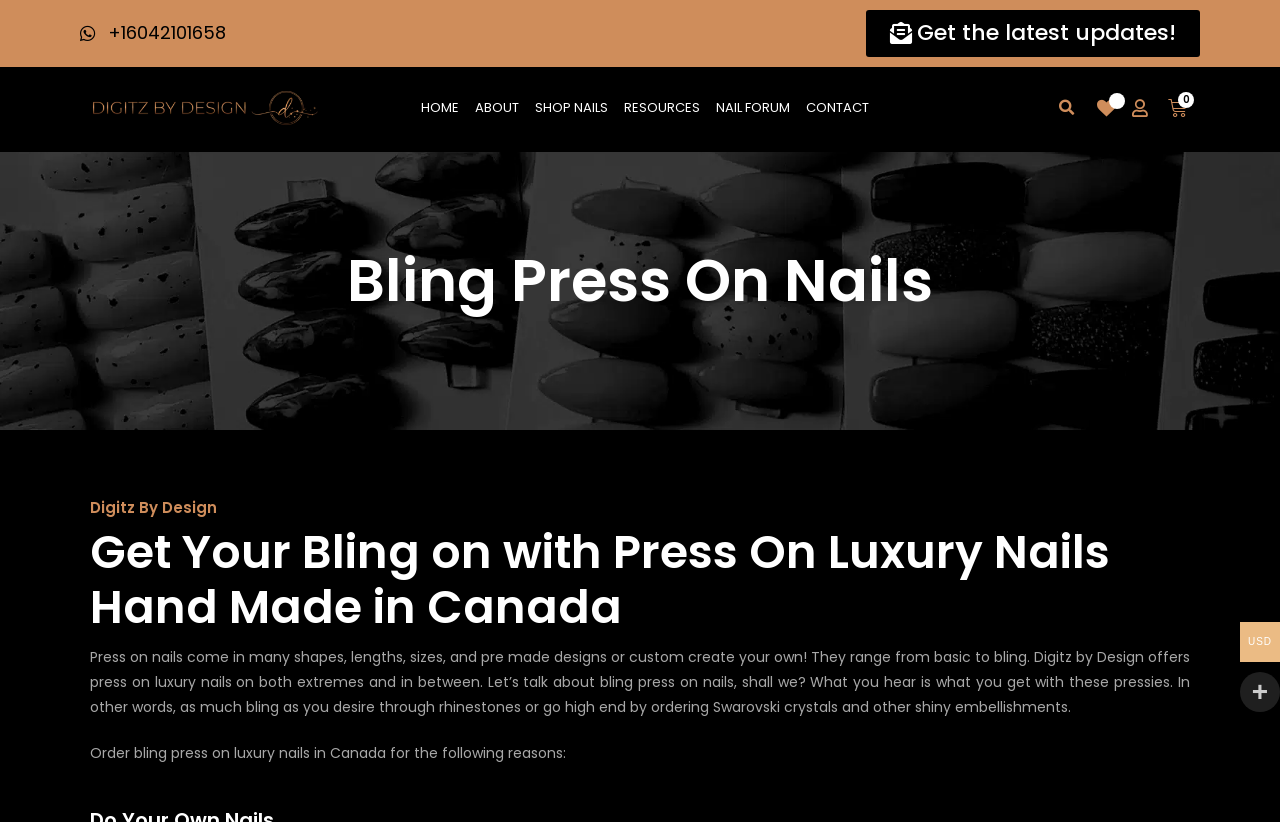Identify the webpage's primary heading and generate its text.

Bling Press On Nails